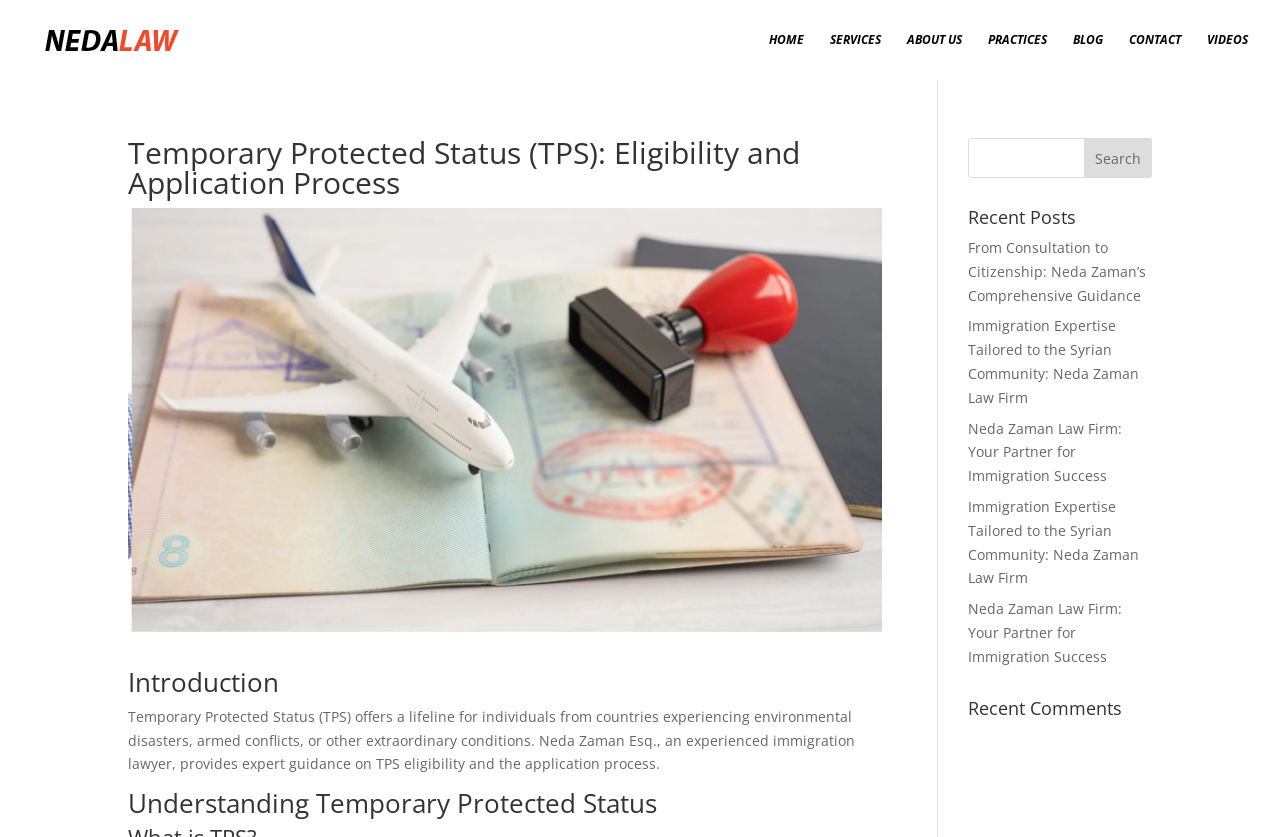Determine the bounding box coordinates for the HTML element described here: "alt="Neda Zaman Esq."".

[0.027, 0.034, 0.152, 0.057]